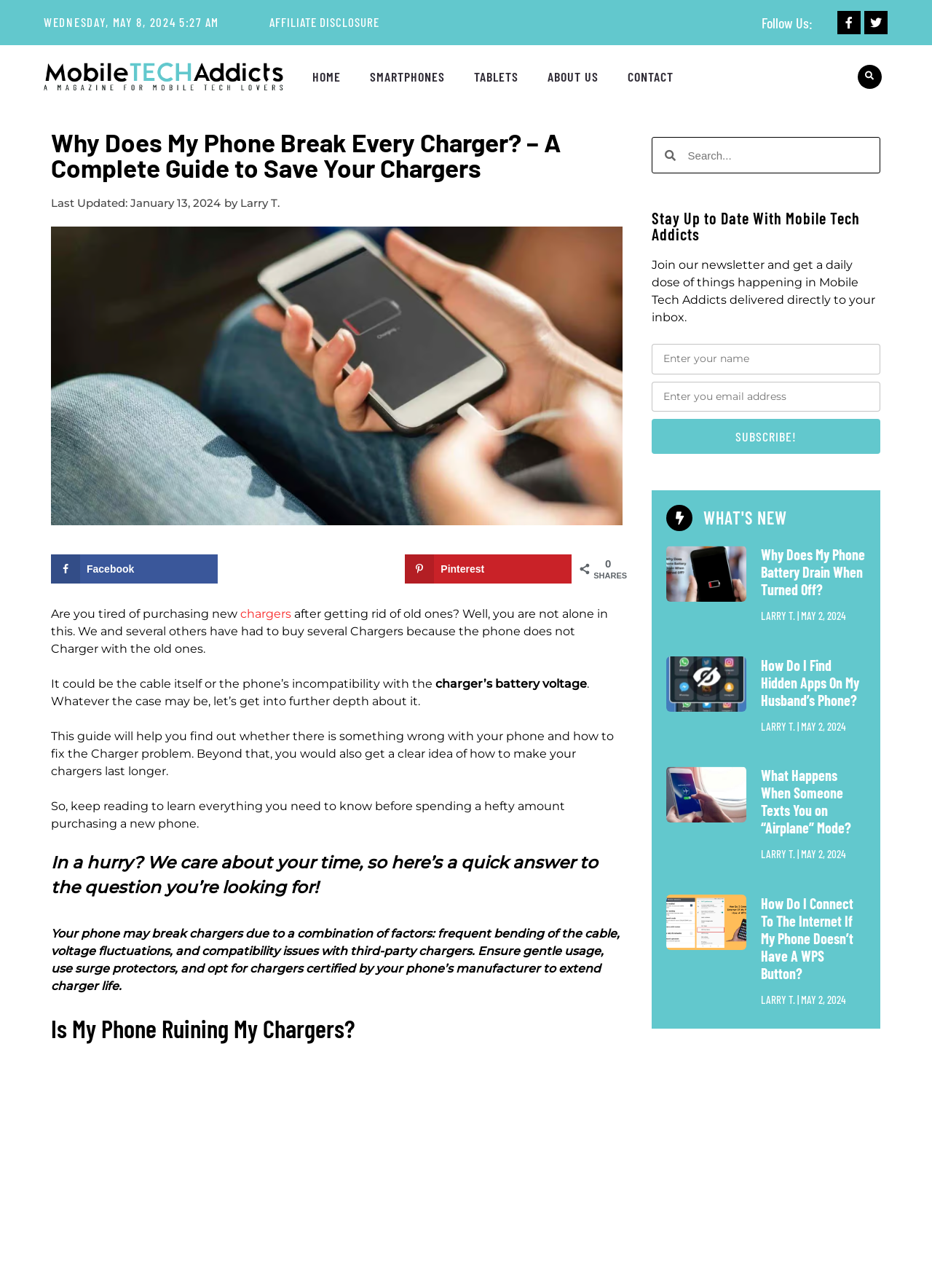What is the recommended way to extend charger life?
Look at the screenshot and respond with a single word or phrase.

Use surge protectors and opt for chargers certified by the phone's manufacturer